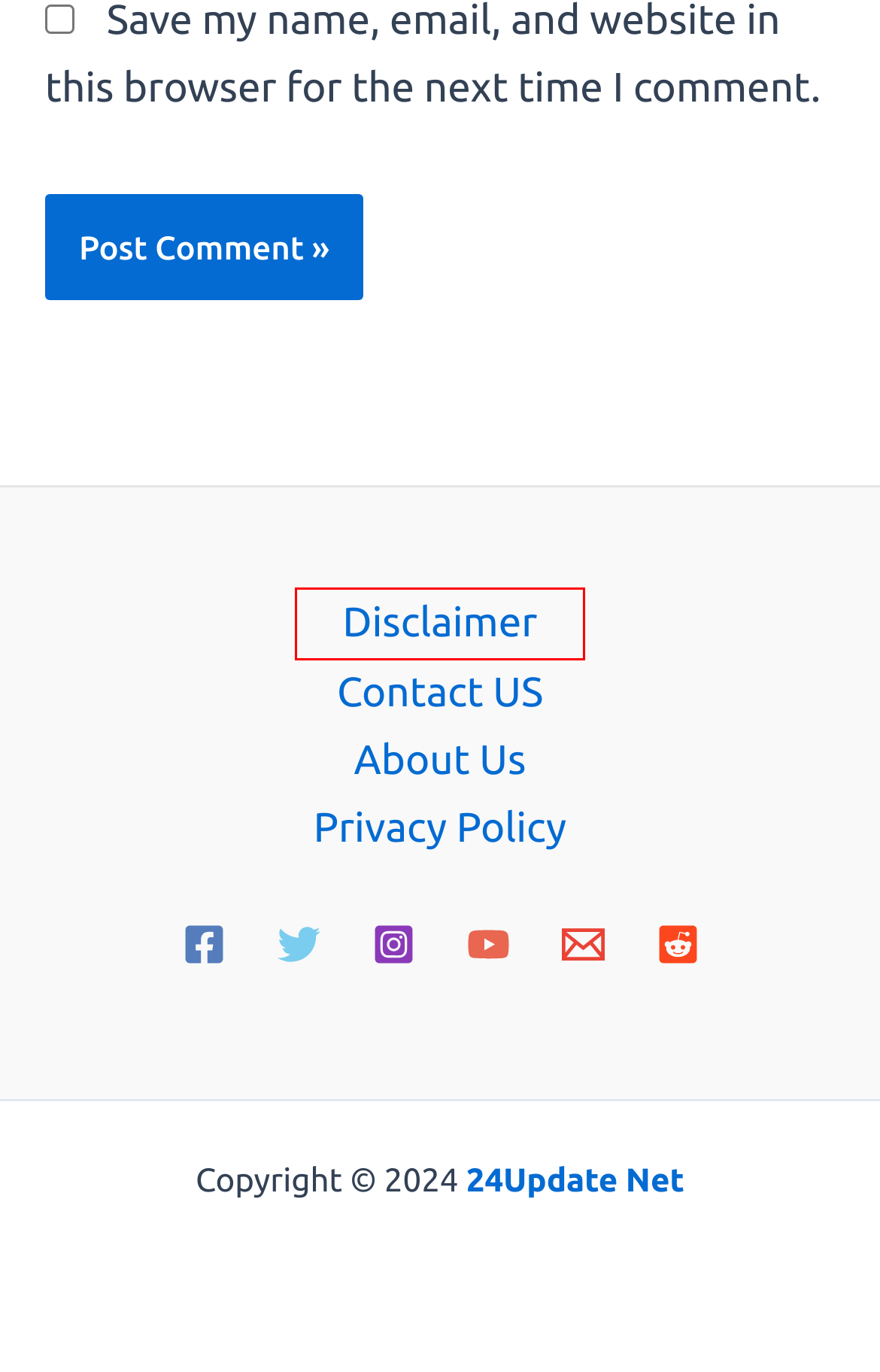You have received a screenshot of a webpage with a red bounding box indicating a UI element. Please determine the most fitting webpage description that matches the new webpage after clicking on the indicated element. The choices are:
A. News - 24Update Net
B. Joey DeFrancesco Net Worth - 24Update Net
C. Heath Freeman Net Worth, Bio, Family & Girlfriend - 24Update Net
D. Jack Ma Income Per Second 2024 -Earning Highlights - 24Update Net
E. Elon Musk Income Per Second - 24Update Net
F. Contact US - 24Update Net
G. Privacy Policy - 24Update Net
H. Disclaimer - 24Update Net

H